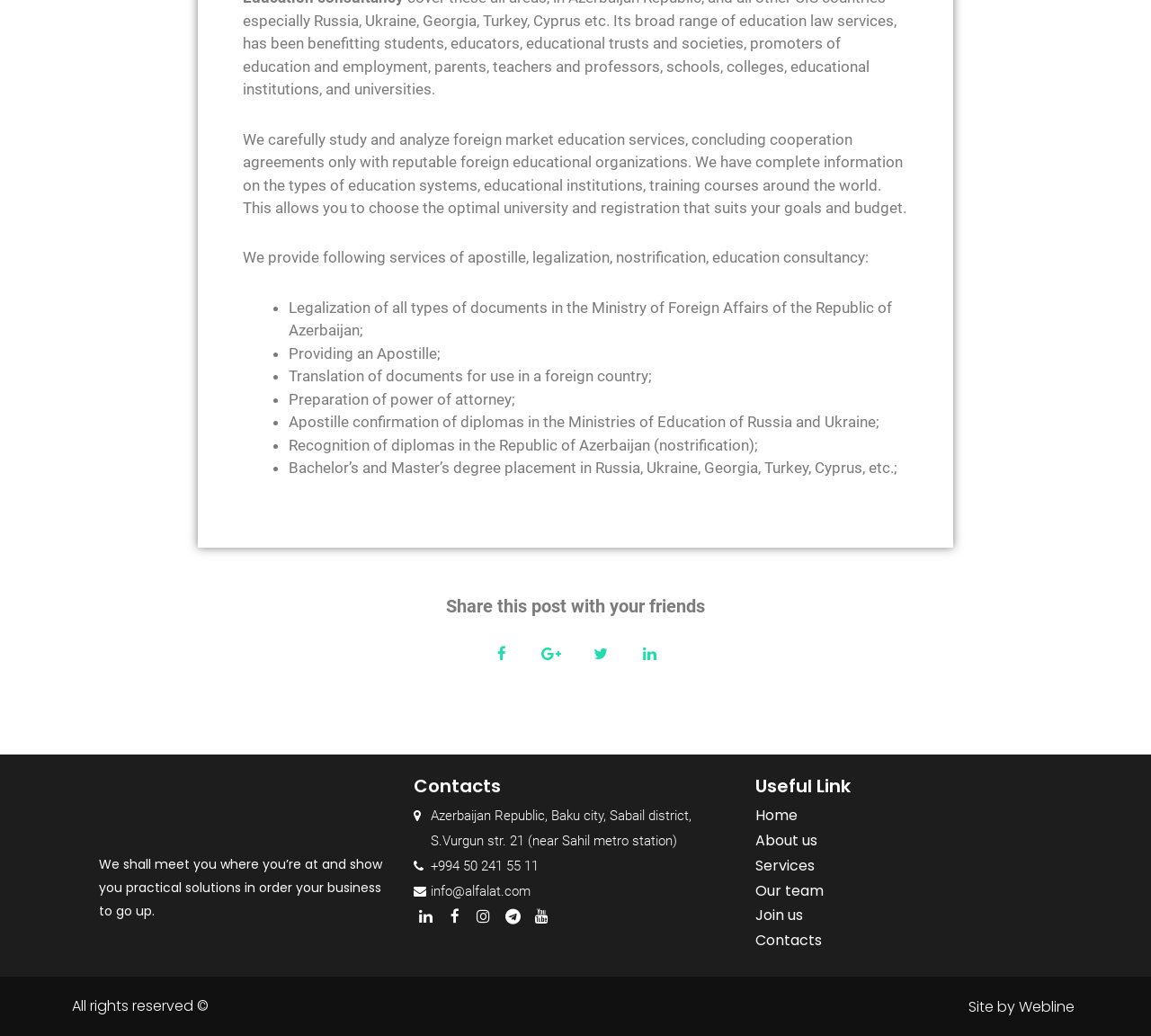Pinpoint the bounding box coordinates of the element you need to click to execute the following instruction: "Click the 'Home' button". The bounding box should be represented by four float numbers between 0 and 1, in the format [left, top, right, bottom].

[0.656, 0.78, 0.693, 0.794]